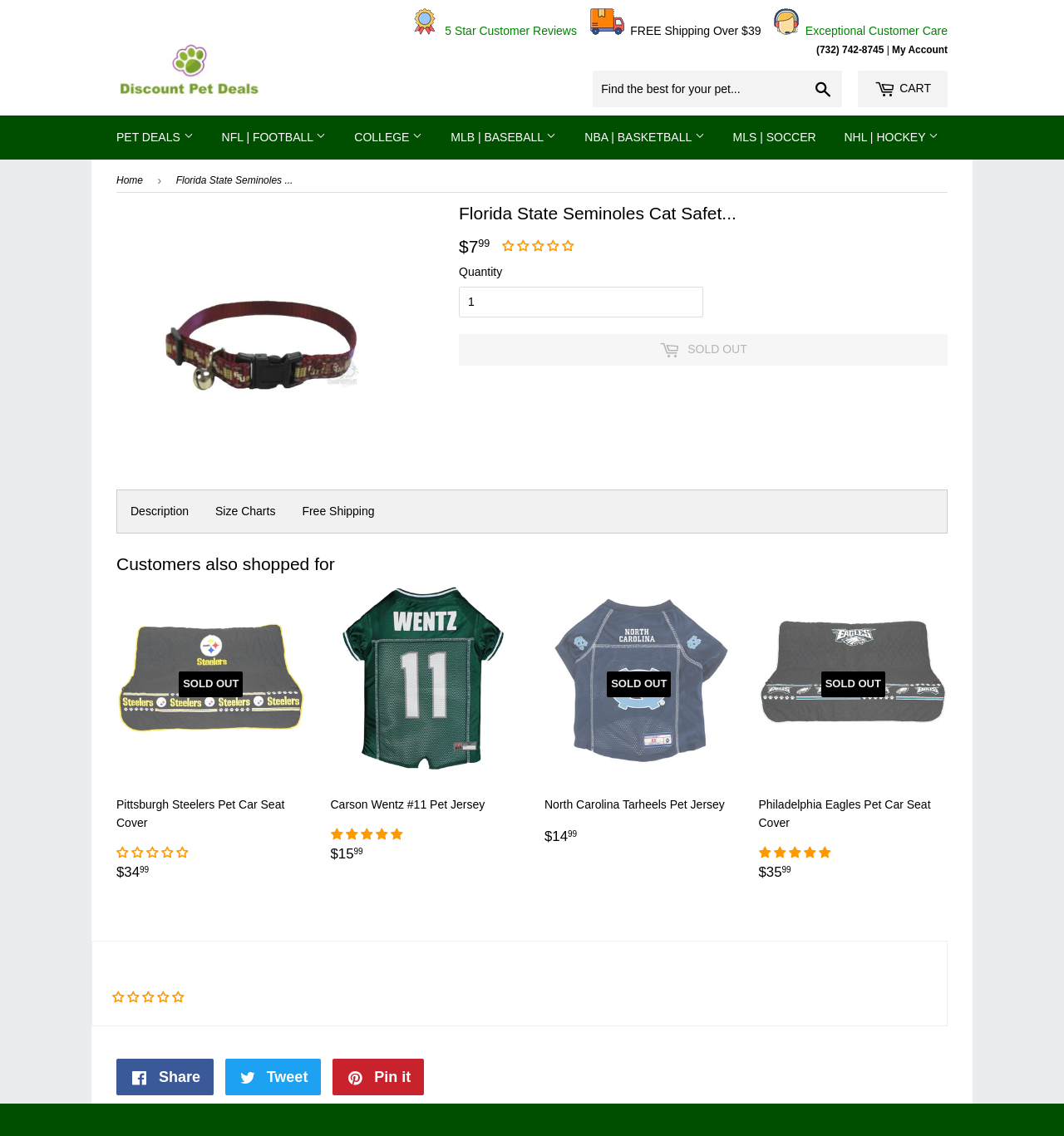Pinpoint the bounding box coordinates for the area that should be clicked to perform the following instruction: "Search all products".

[0.557, 0.062, 0.792, 0.095]